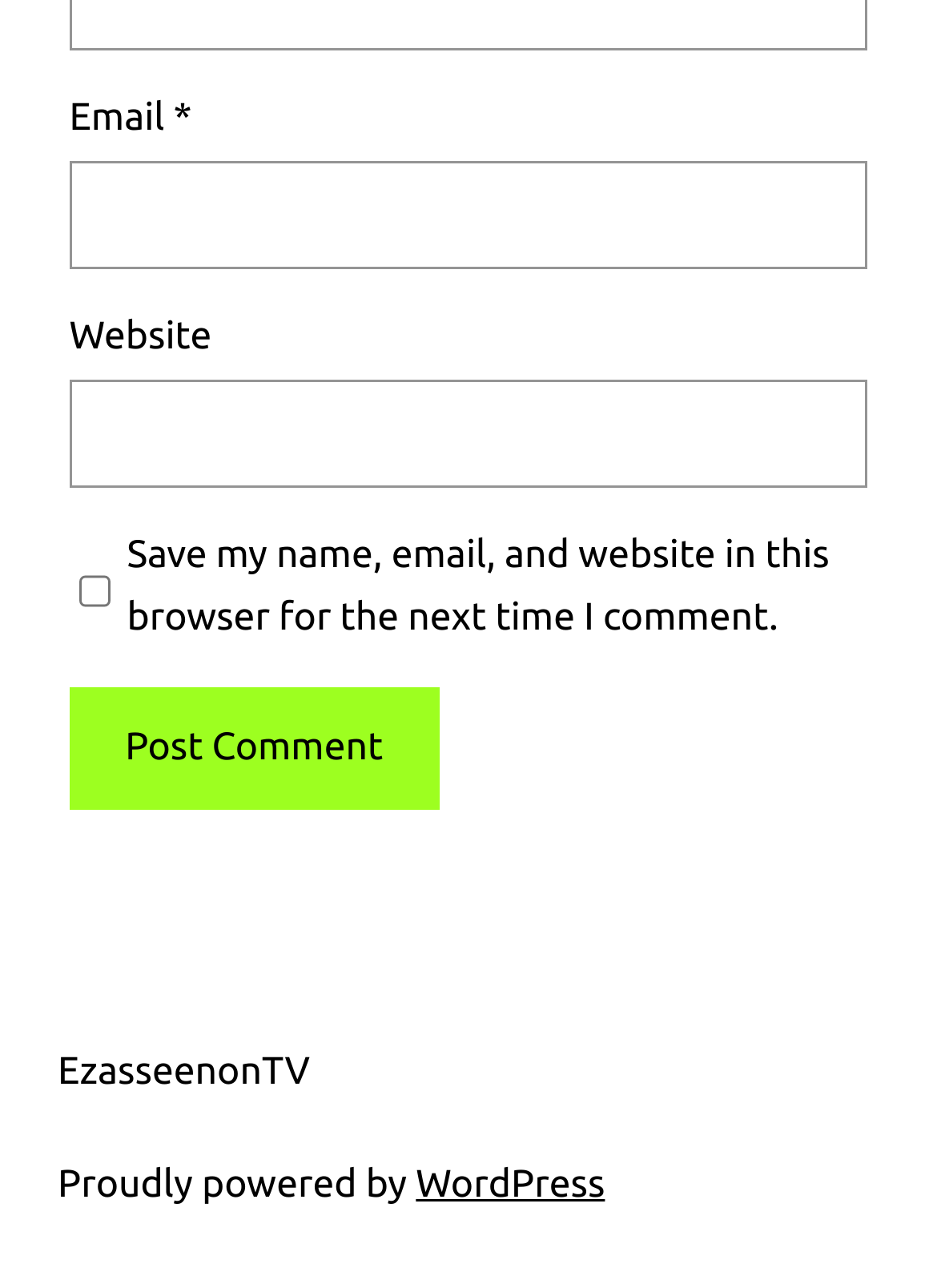What is the text of the button?
Please answer the question as detailed as possible based on the image.

The button element has a text 'Post Comment' which is indicated by the element description and bounding box coordinates [0.074, 0.534, 0.469, 0.629].